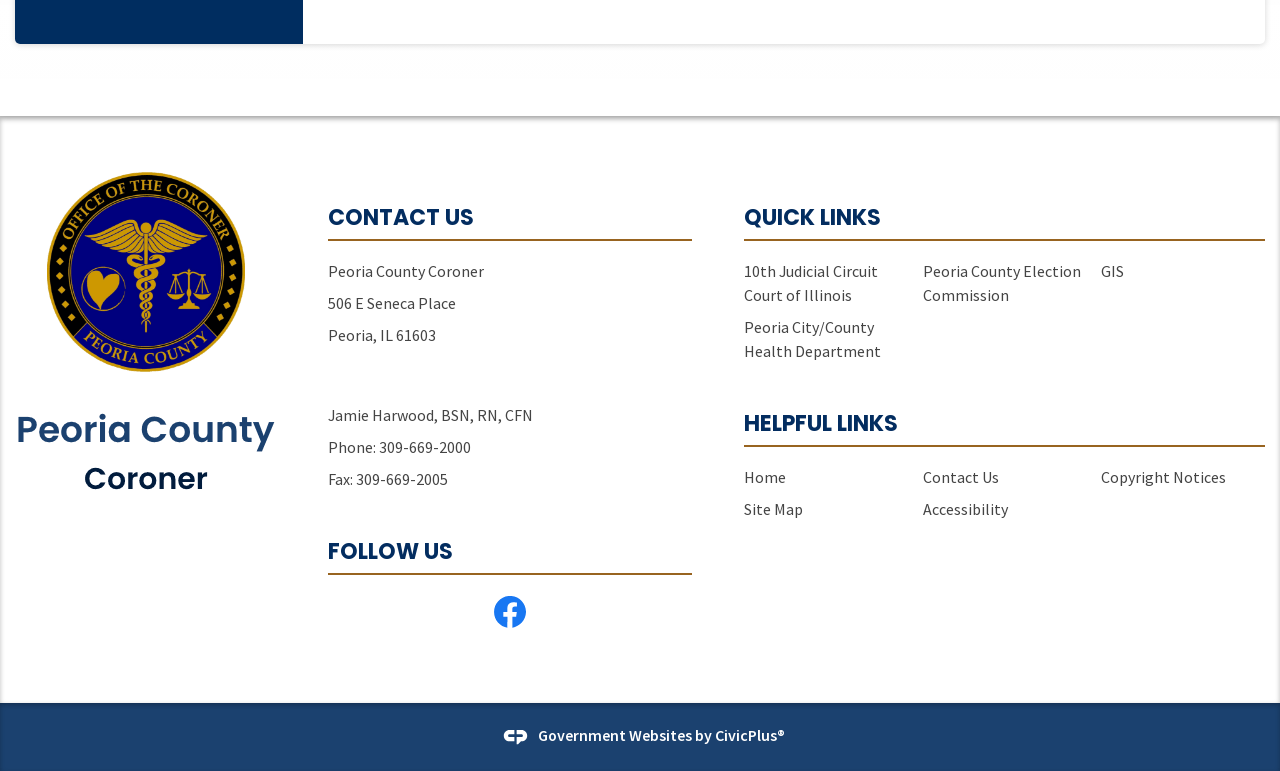What is the phone number of the coroner's office?
Answer the question in a detailed and comprehensive manner.

I found the answer by looking at the 'CONTACT US' region, where I saw a StaticText element with the text 'Phone:', and then a link element with the phone number '309-669-2000'.